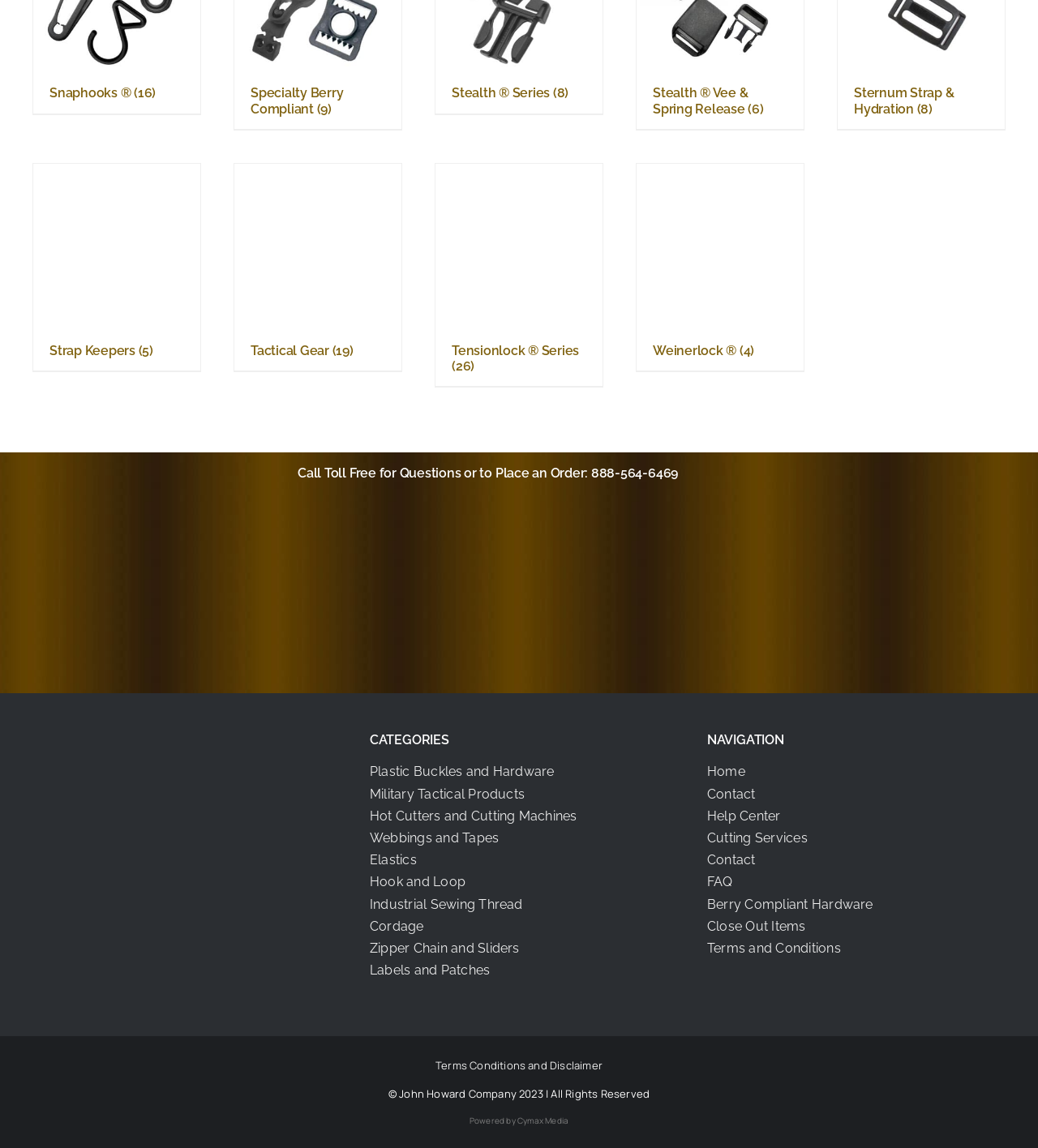Identify the bounding box coordinates of the area you need to click to perform the following instruction: "View Berry Compliant Hardware".

[0.681, 0.781, 0.841, 0.794]